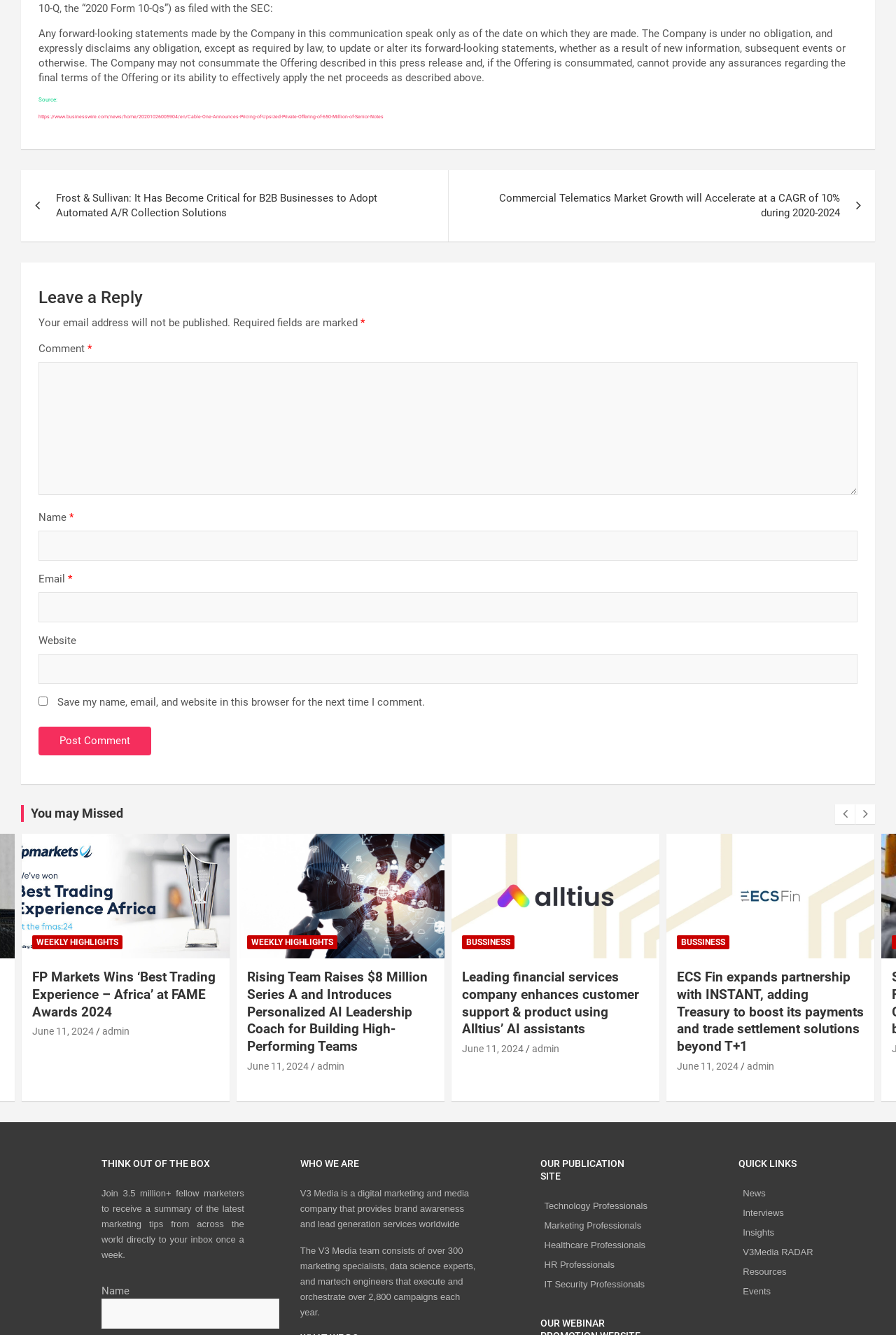What is the purpose of the 'Post Comment' button?
Using the details from the image, give an elaborate explanation to answer the question.

The 'Post Comment' button is located at the bottom of the comment section, and its purpose is to allow users to submit their comments after filling out the required fields such as name, email, and comment text.